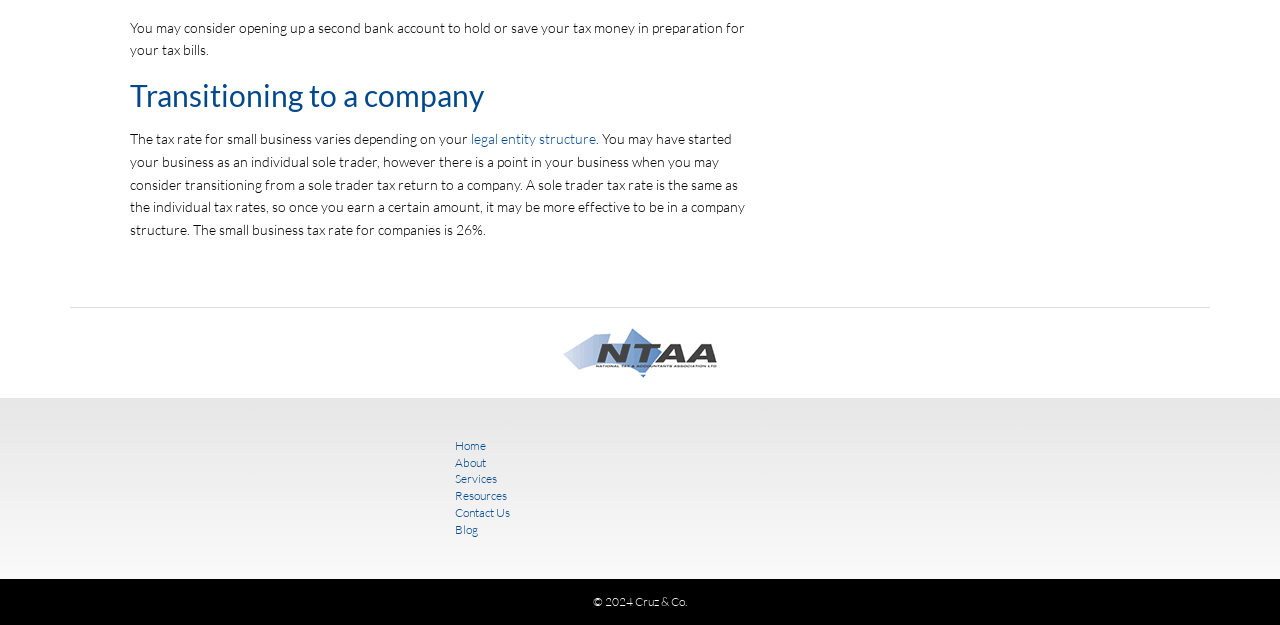Please locate the bounding box coordinates of the element that should be clicked to achieve the given instruction: "Visit the home page".

[0.355, 0.7, 0.38, 0.724]